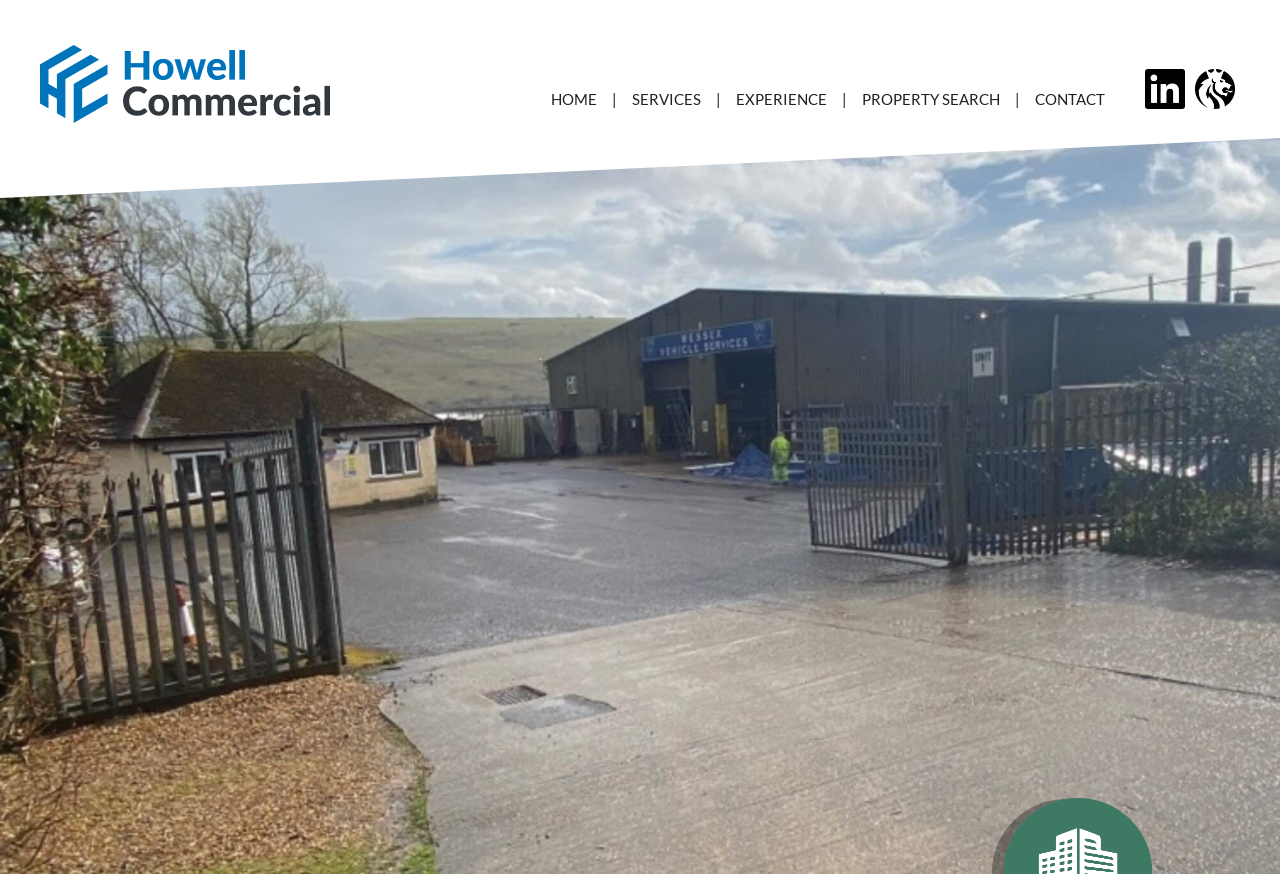For the given element description alt="Howell Commercial", determine the bounding box coordinates of the UI element. The coordinates should follow the format (top-left x, top-left y, bottom-right x, bottom-right y) and be within the range of 0 to 1.

[0.031, 0.083, 0.258, 0.104]